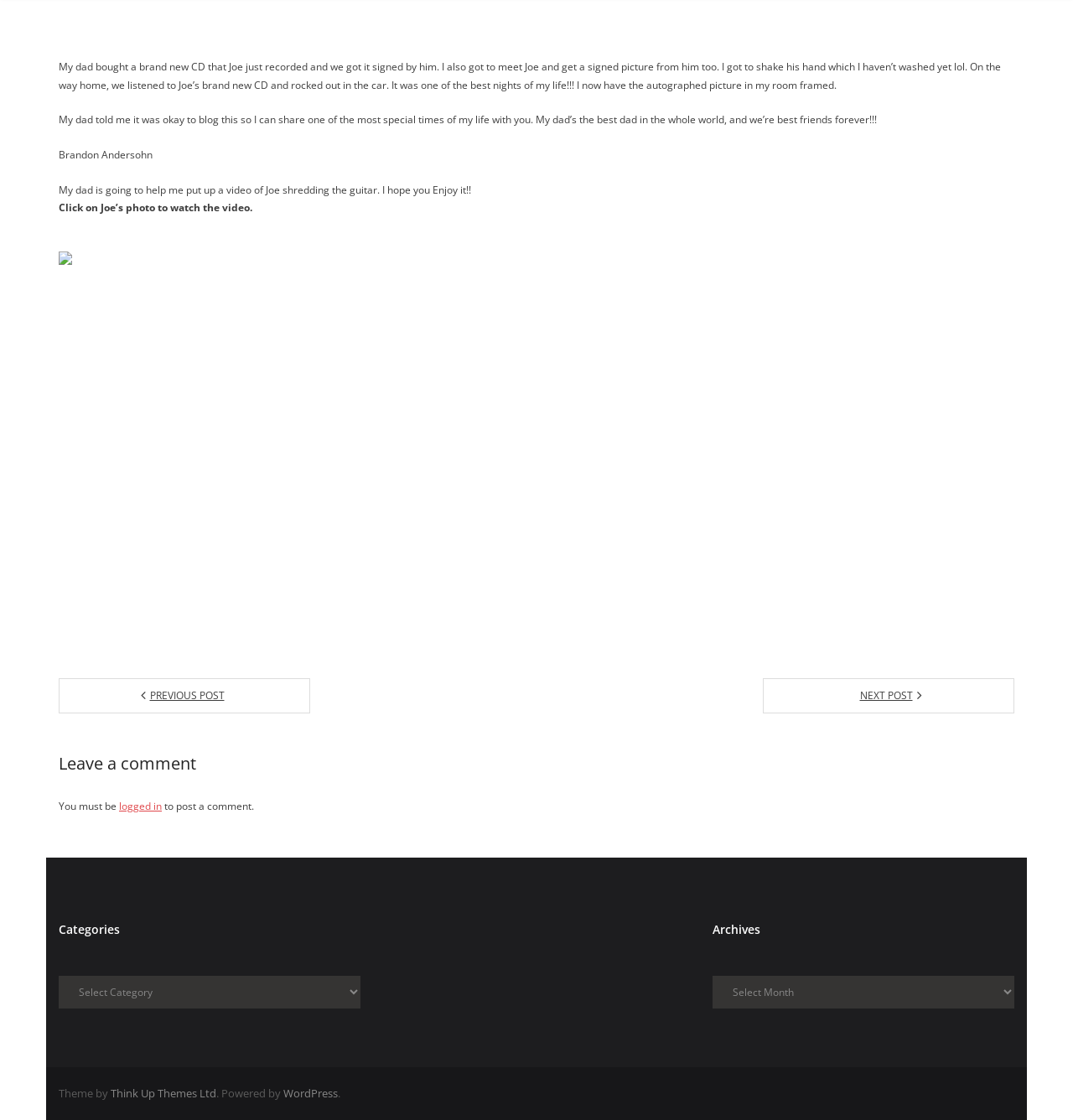Please specify the bounding box coordinates of the clickable section necessary to execute the following command: "Leave a comment".

[0.055, 0.674, 0.945, 0.689]